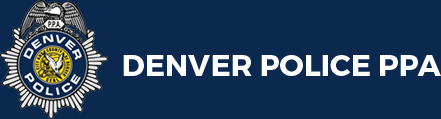Respond concisely with one word or phrase to the following query:
What is the purpose of the Denver Police Protective Association?

supporting police officers and advocating for public safety